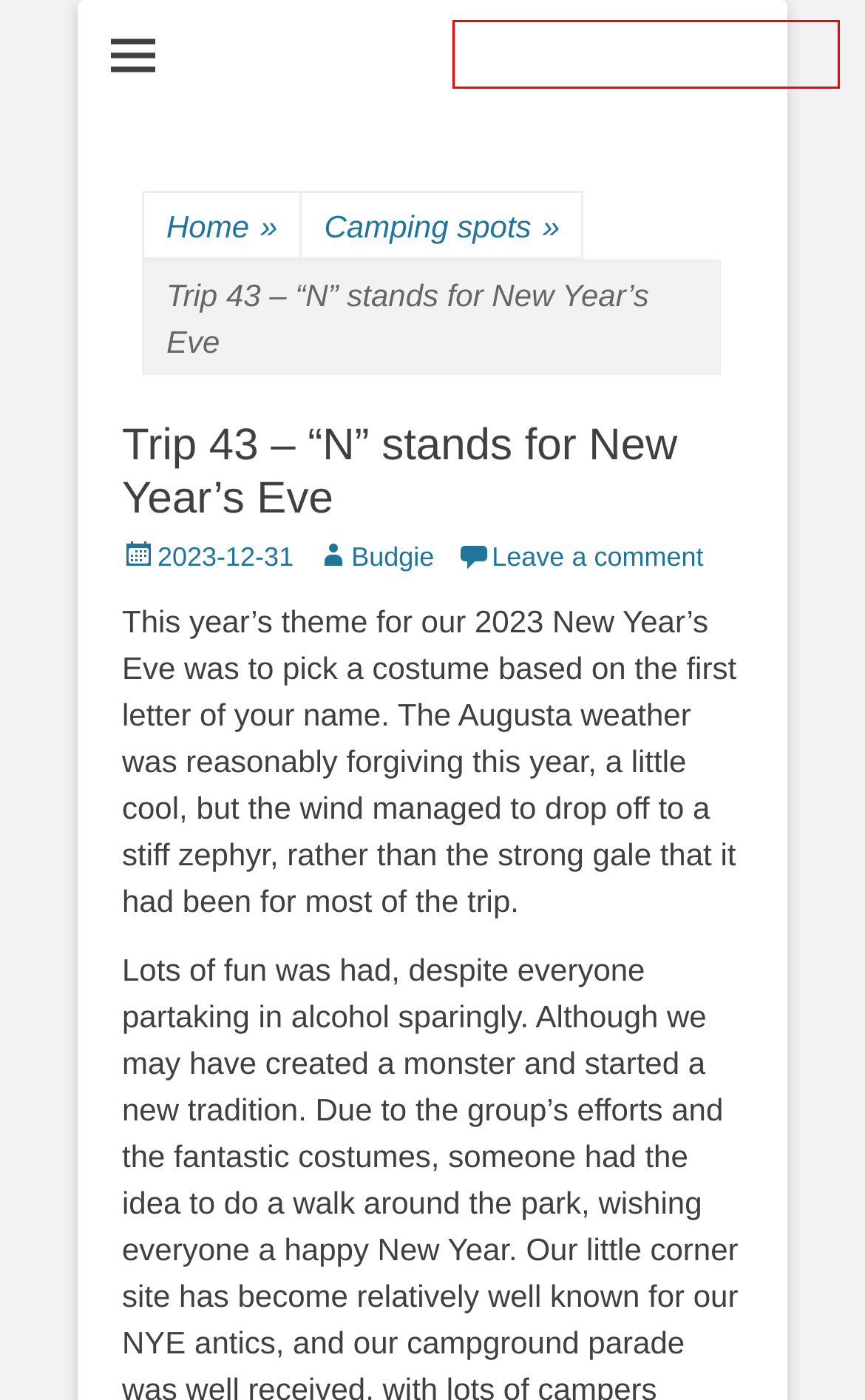Inspect the provided webpage screenshot, concentrating on the element within the red bounding box. Select the description that best represents the new webpage after you click the highlighted element. Here are the candidates:
A. April 2018 - SucksToBeYou
B. drone Archives - SucksToBeYou
C. SucksToBeYou - Camping, photography and other ramblings
D. waisbest Archives - SucksToBeYou
E. August 2021 - SucksToBeYou
F. Camping spots Archives - SucksToBeYou
G. Trip 45, post #2 – Bungalbin (Helena Aurora Ranges) - SucksToBeYou
H. November 2023 - SucksToBeYou

C